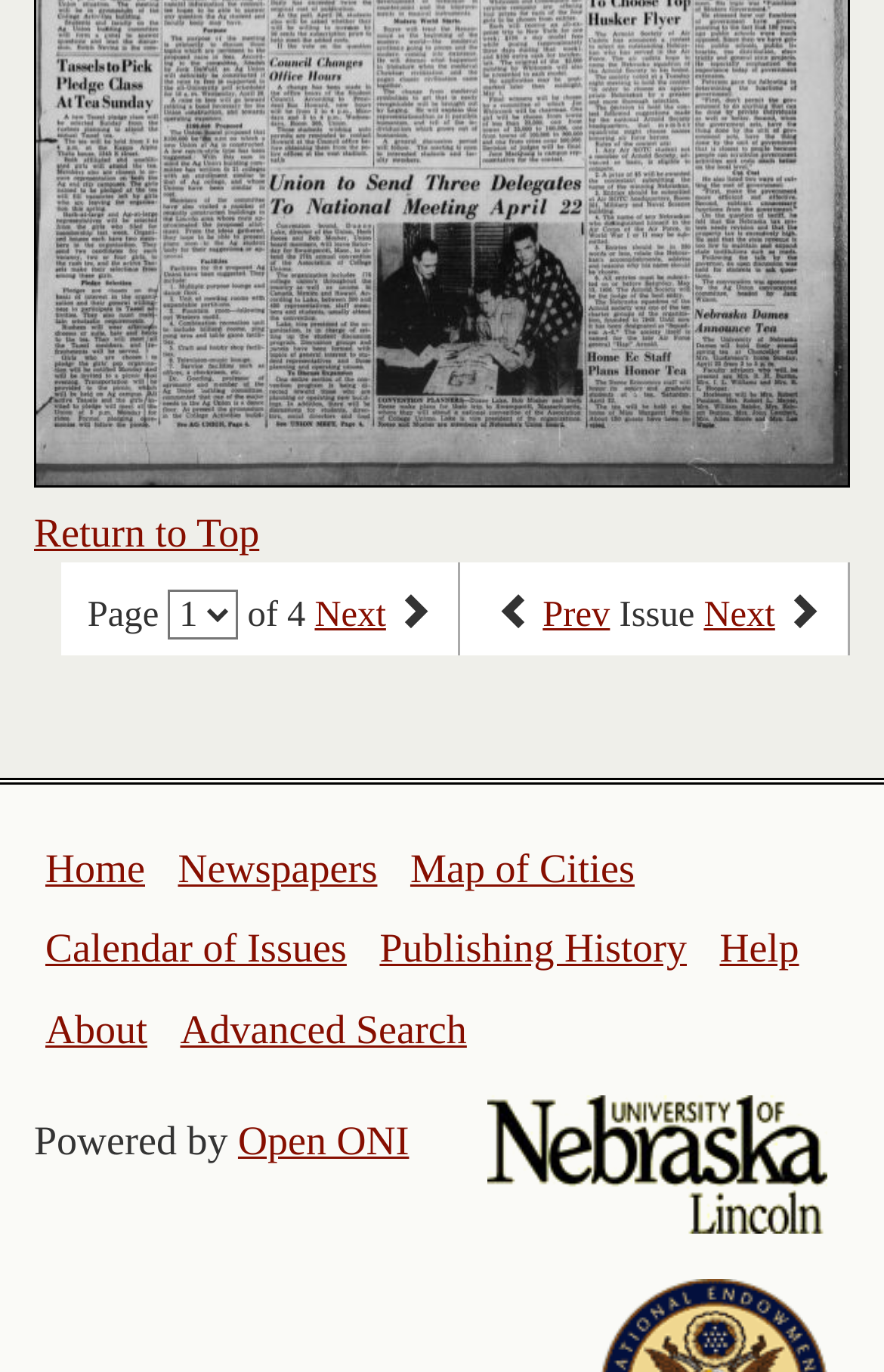Determine the bounding box coordinates of the clickable region to follow the instruction: "search using advanced search".

[0.204, 0.734, 0.528, 0.767]